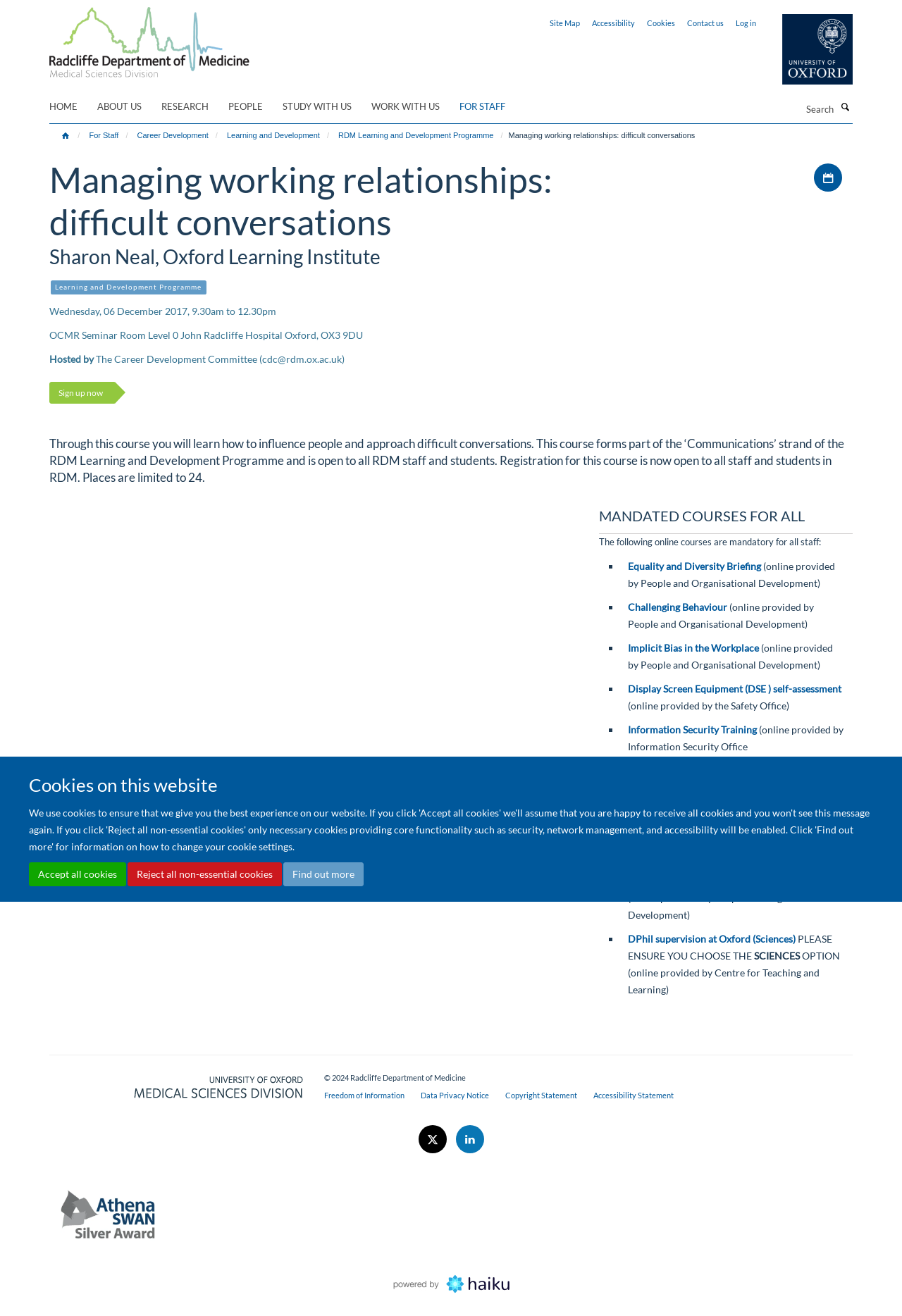What is the purpose of the course? Examine the screenshot and reply using just one word or a brief phrase.

To learn how to influence people and approach difficult conversations